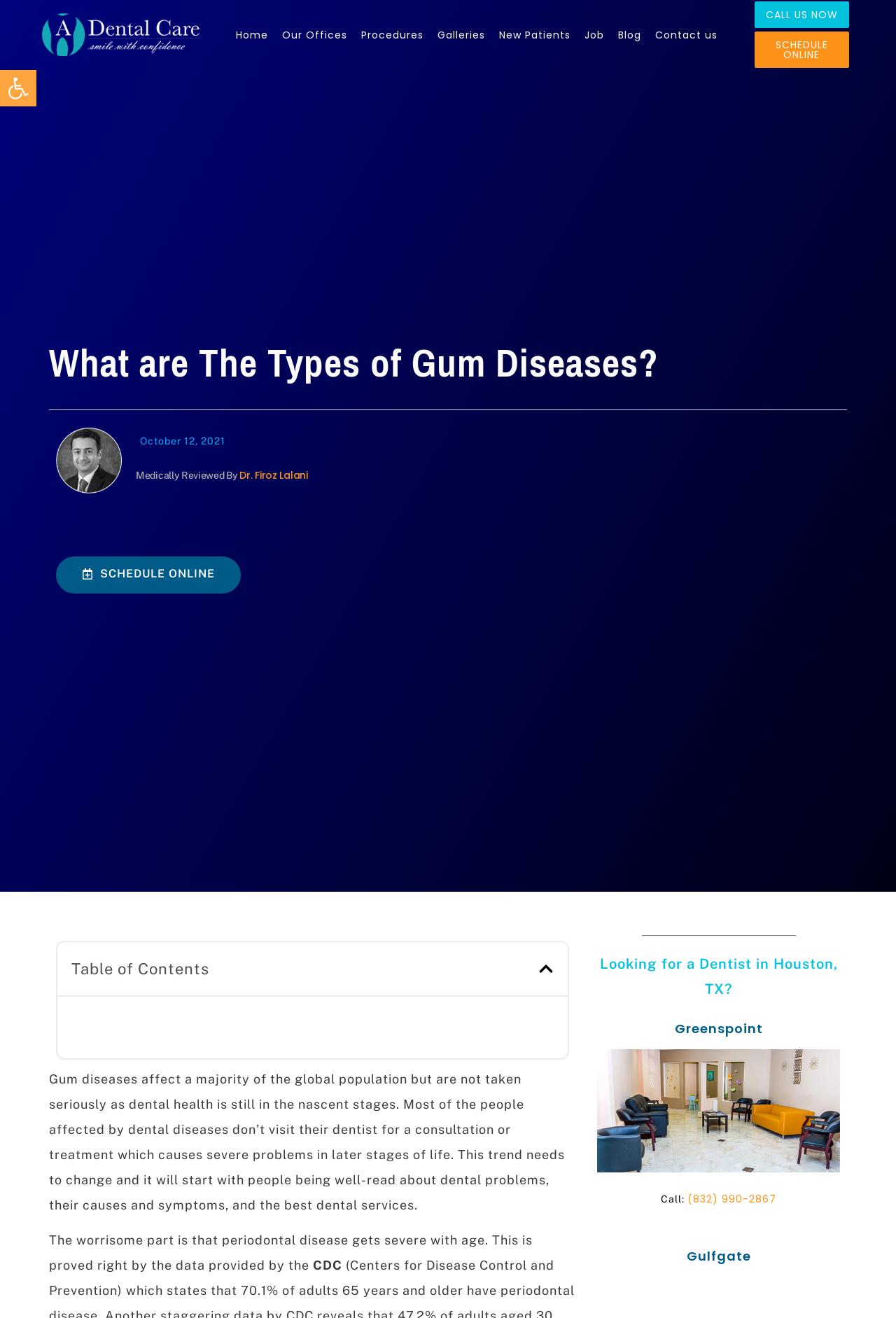Generate a thorough description of the webpage.

This webpage is about gum diseases, their types, causes, symptoms, and home remedies. At the top left corner, there is a button to open the toolbar accessibility tools, accompanied by a small image. Below this, there is a navigation menu with links to different sections of the website, including "Home", "Our Offices", "Procedures", "Galleries", "New Patients", "Job", "Blog", and "Contact us". 

On the right side of the navigation menu, there are two prominent calls-to-action: a link to "CALL US NOW" and a button to "SCHEDULE ONLINE". 

The main content of the webpage starts with a heading that asks "What are The Types of Gum Diseases?" Below this, there is an image of Dr. Firoz Lalani, accompanied by a timestamp and a medically reviewed by label. 

The main article begins with a discussion on the importance of taking gum diseases seriously, followed by a table of contents. The article is divided into sections, with headings and paragraphs of text that discuss the causes, symptoms, and remedies of gum diseases. There are also links to schedule an online appointment scattered throughout the article.

Towards the bottom of the webpage, there are sections dedicated to specific locations, including Greenspoint and Gulfgate, with images, headings, and contact information.